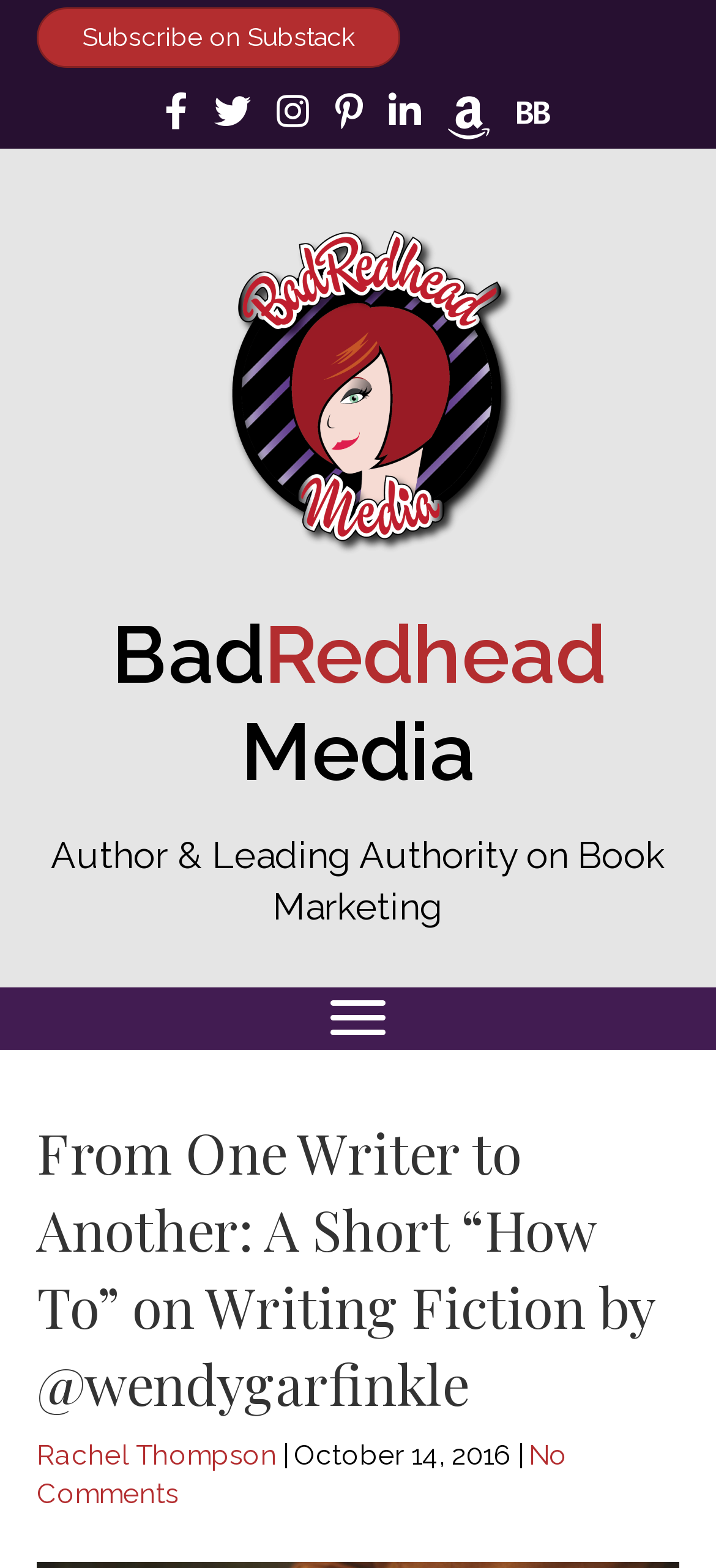Generate a comprehensive description of the contents of the webpage.

The webpage is a blog post titled "From One Writer to Another: A Short “How To” on Writing Fiction by @wendygarfinkle" on the BadRedhead Media website. At the top left corner, there is a link to subscribe on Substack. Next to it, there is a logo image of BadRedhead Media, which takes up a significant portion of the top section. 

Below the logo, there are two headings. The first heading is "BadRedhead Media", which is a link, and the second heading is "Author & Leading Authority on Book Marketing". 

On the right side of the top section, there is a button labeled "Menu". Below the button, the main content of the blog post begins. The title of the blog post is a heading that spans almost the entire width of the page. 

Under the title, there is a link to the author's name, "Rachel Thompson", followed by a vertical bar and the publication date, "October 14, 2016". The content of the blog post, which is not explicitly described in the accessibility tree, is likely to be below this section, possibly featuring guest writer Wendy Garfinkle's answers to the question "What do I do now?" in the context of writing fiction.